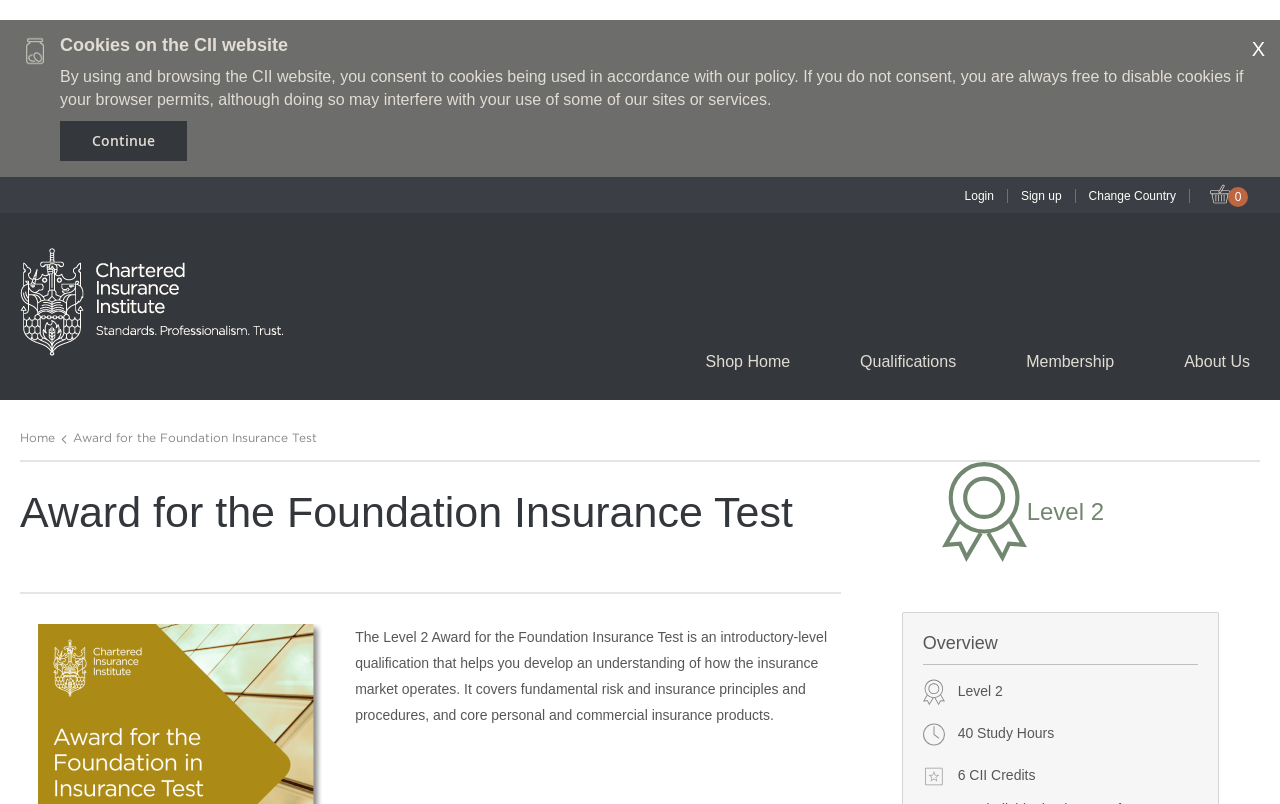Provide the bounding box coordinates, formatted as (top-left x, top-left y, bottom-right x, bottom-right y), with all values being floating point numbers between 0 and 1. Identify the bounding box of the UI element that matches the description: Shop Home

[0.547, 0.426, 0.621, 0.474]